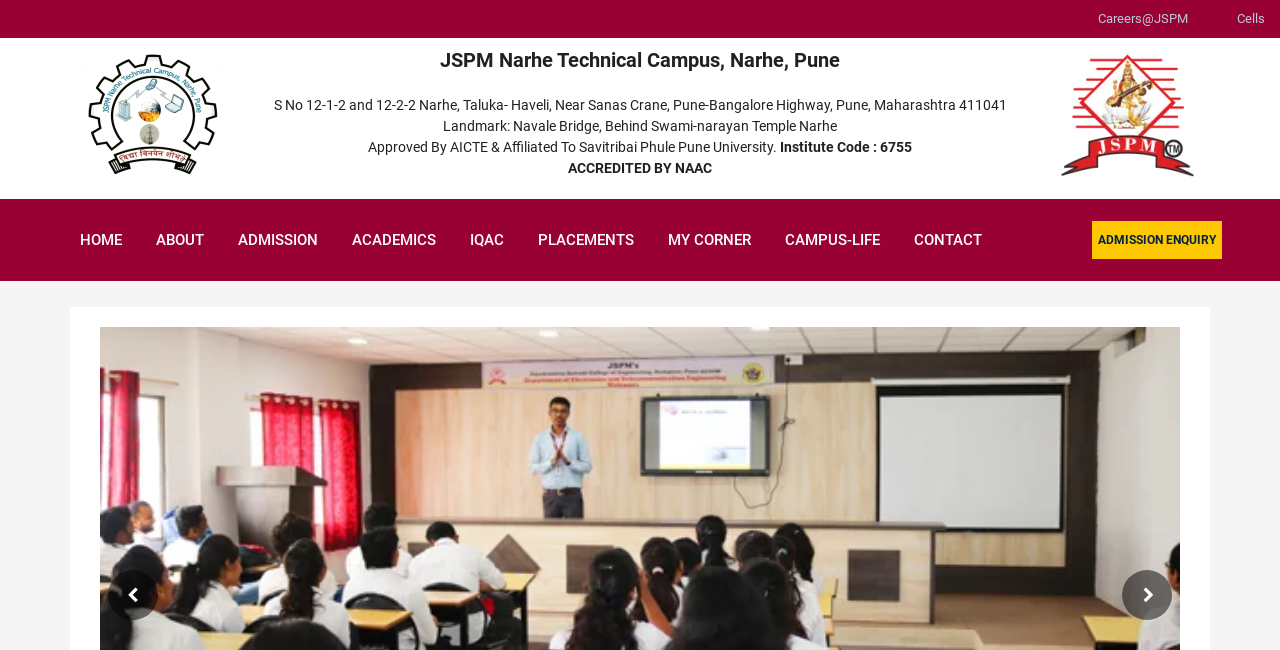Please pinpoint the bounding box coordinates for the region I should click to adhere to this instruction: "Explore the ABOUT section".

[0.11, 0.305, 0.171, 0.432]